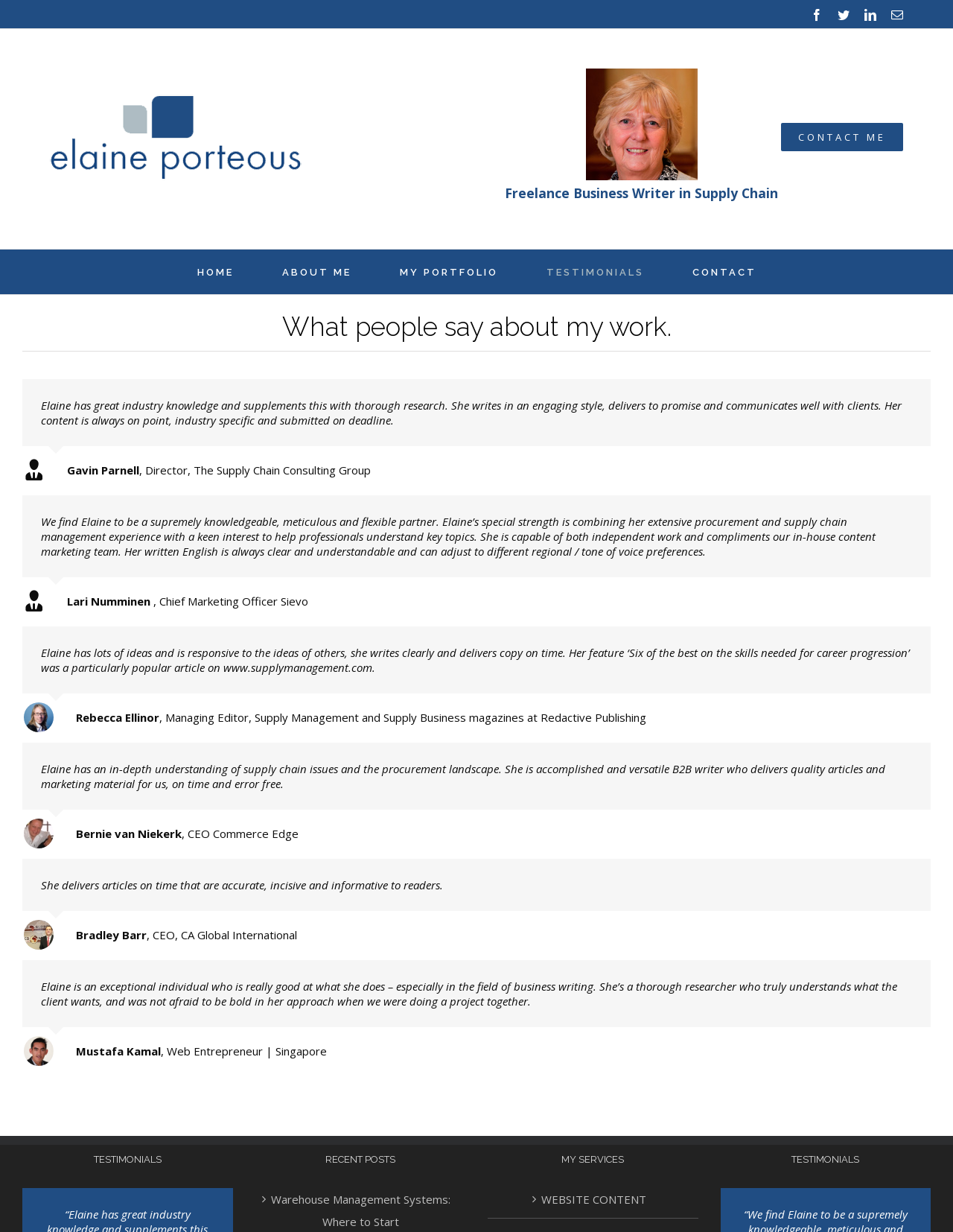What is the name of the person who wrote the article 'Six of the best on the skills needed for career progression'?
Answer the question based on the image using a single word or a brief phrase.

Elaine